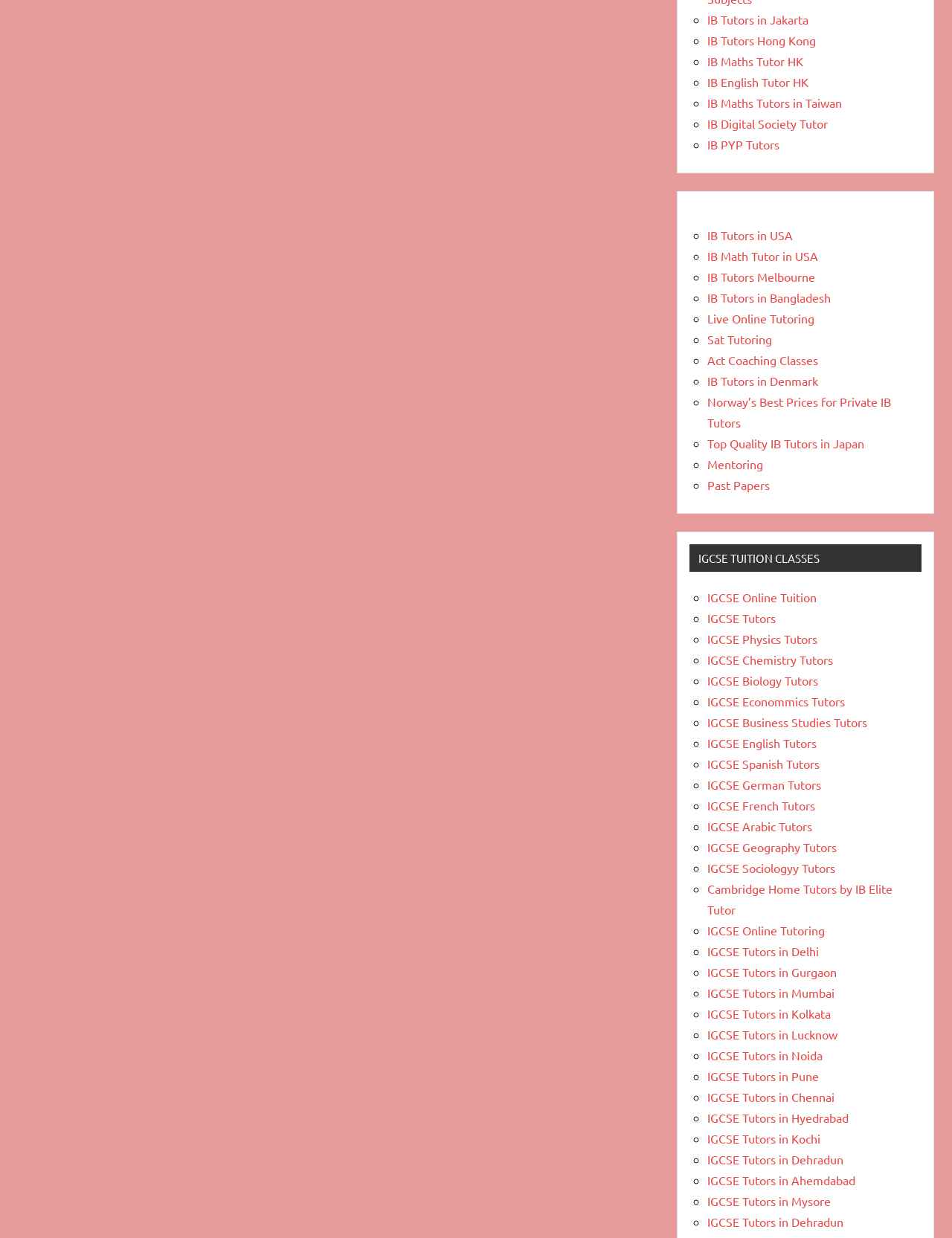Specify the bounding box coordinates of the element's area that should be clicked to execute the given instruction: "Learn more about Live Online Tutoring". The coordinates should be four float numbers between 0 and 1, i.e., [left, top, right, bottom].

[0.743, 0.251, 0.856, 0.263]